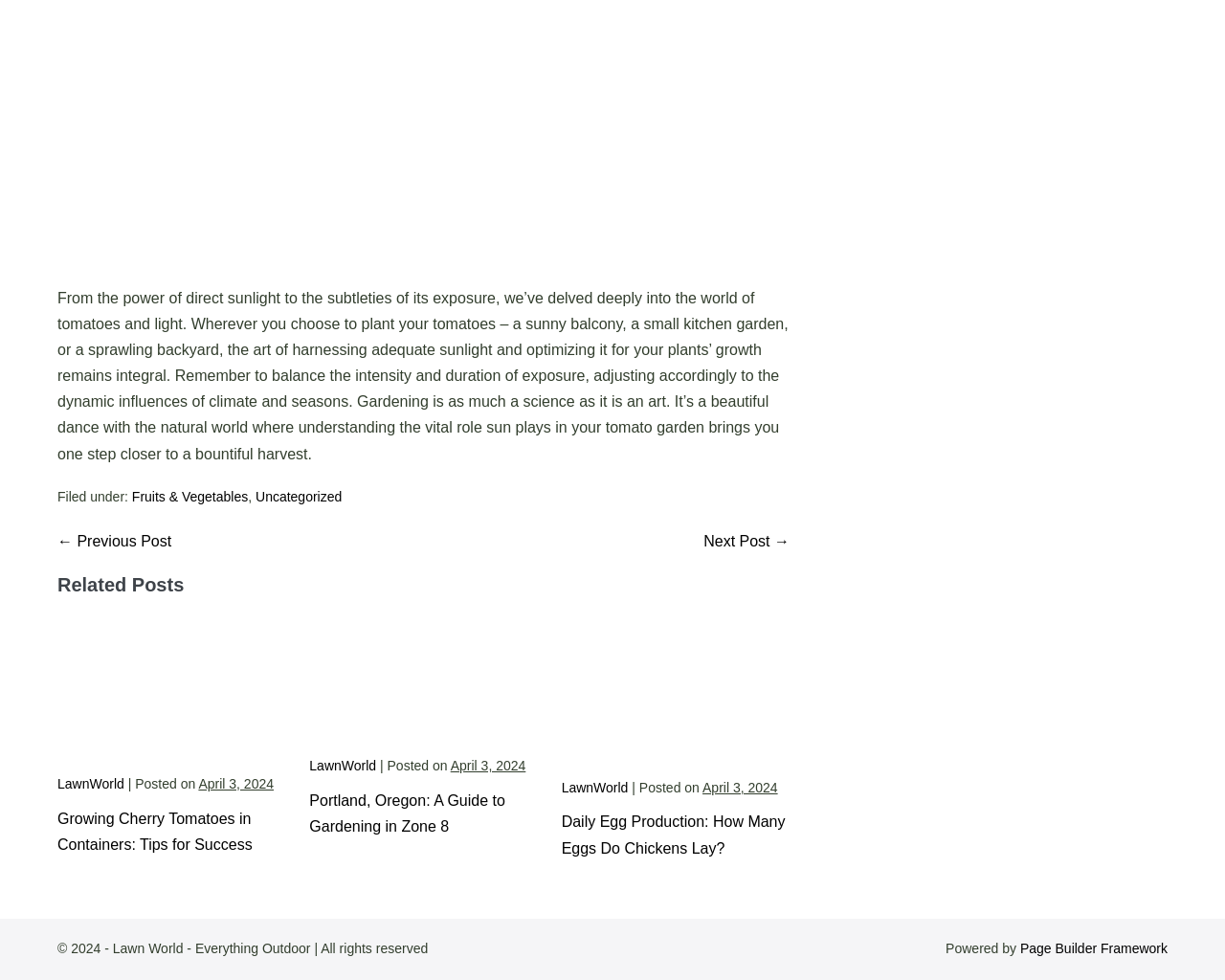Identify the bounding box coordinates for the region of the element that should be clicked to carry out the instruction: "Click on 'Fruits & Vegetables'". The bounding box coordinates should be four float numbers between 0 and 1, i.e., [left, top, right, bottom].

[0.108, 0.499, 0.203, 0.514]